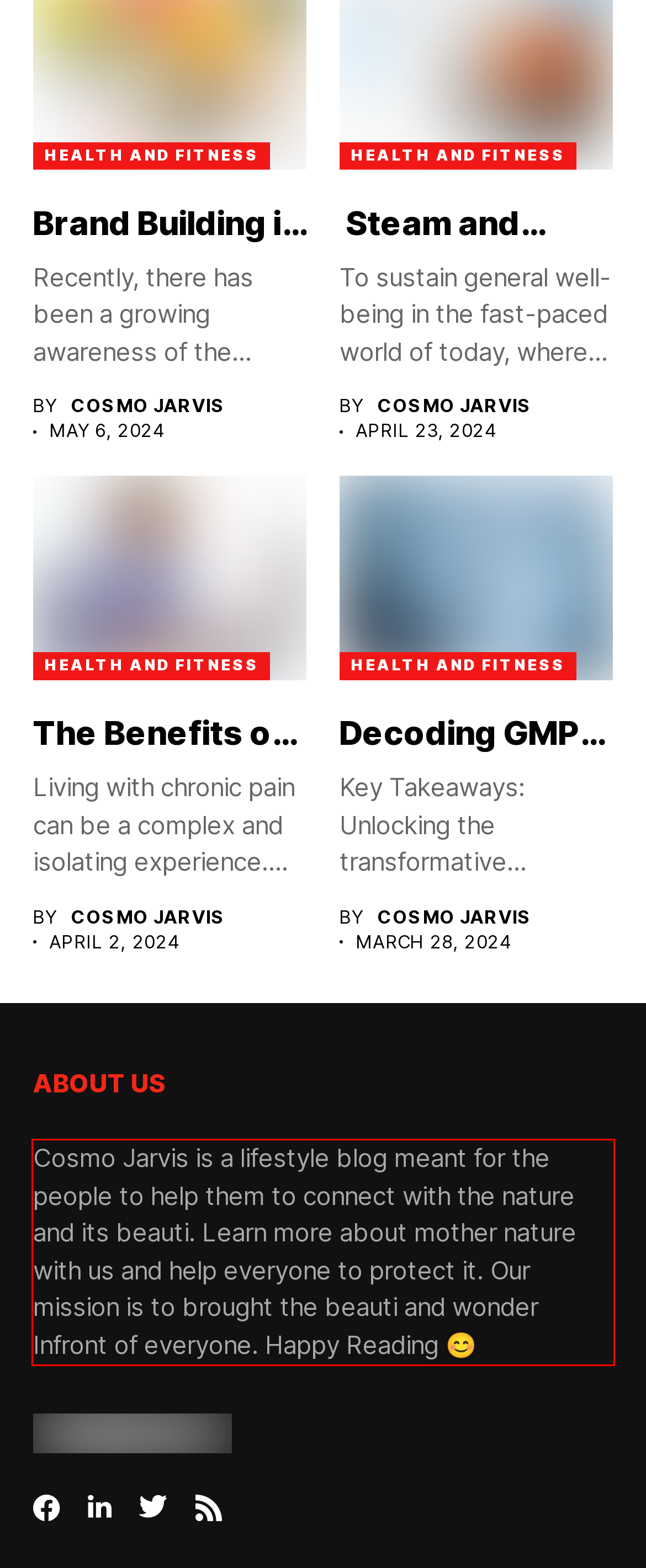Identify and extract the text within the red rectangle in the screenshot of the webpage.

Cosmo Jarvis is a lifestyle blog meant for the people to help them to connect with the nature and its beauti. Learn more about mother nature with us and help everyone to protect it. Our mission is to brought the beauti and wonder Infront of everyone. Happy Reading 😊